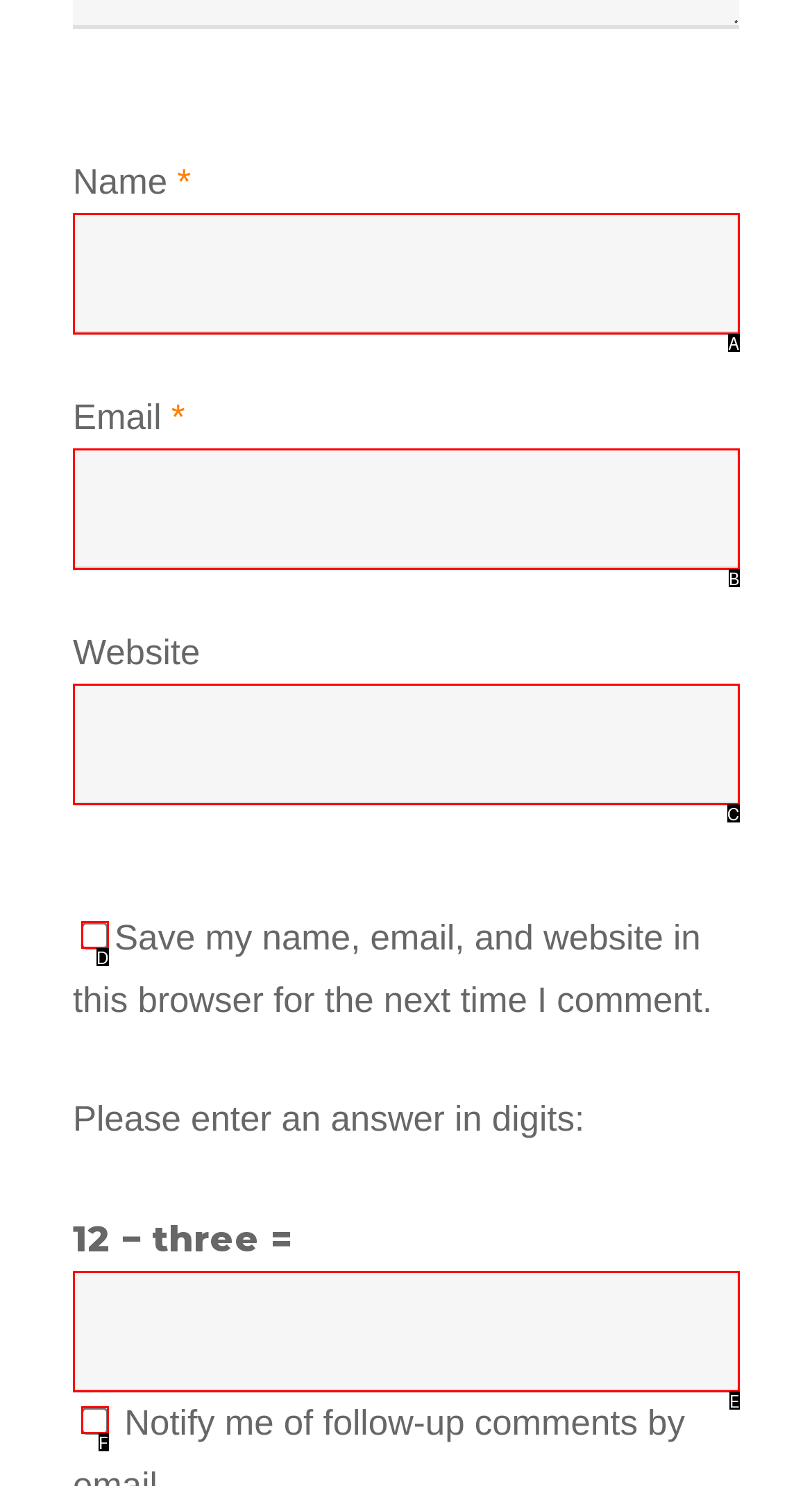Based on the given description: parent_node: Website name="url", identify the correct option and provide the corresponding letter from the given choices directly.

C